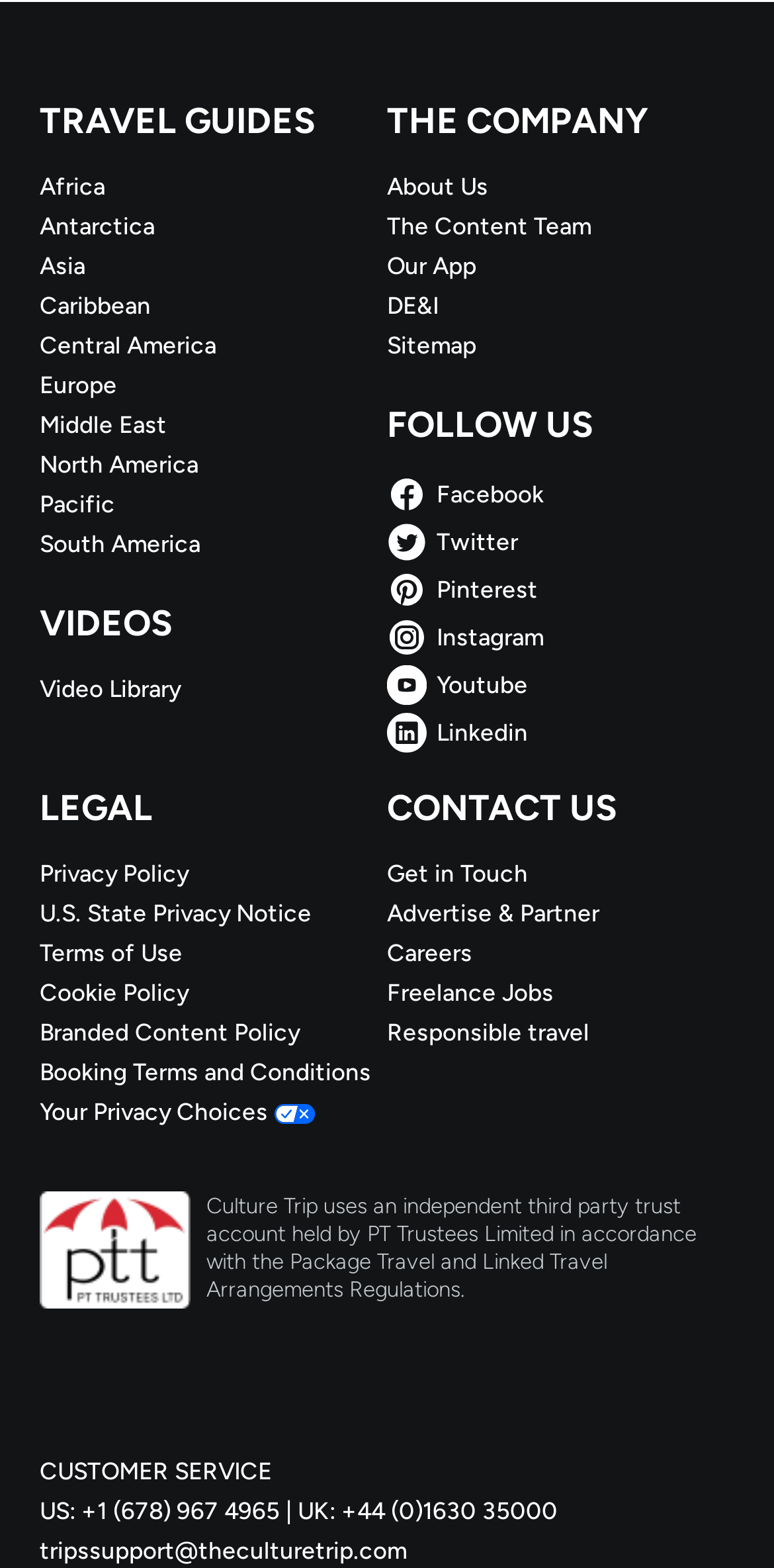What is the name of the company mentioned in the webpage?
Answer the question with as much detail as you can, using the image as a reference.

The name of the company mentioned in the webpage is PT Trustees Limited, which is mentioned in the StaticText element 'Culture Trip uses an independent third party trust account held by PT Trustees Limited in accordance with the Package Travel and Linked Travel Arrangements Regulations.'